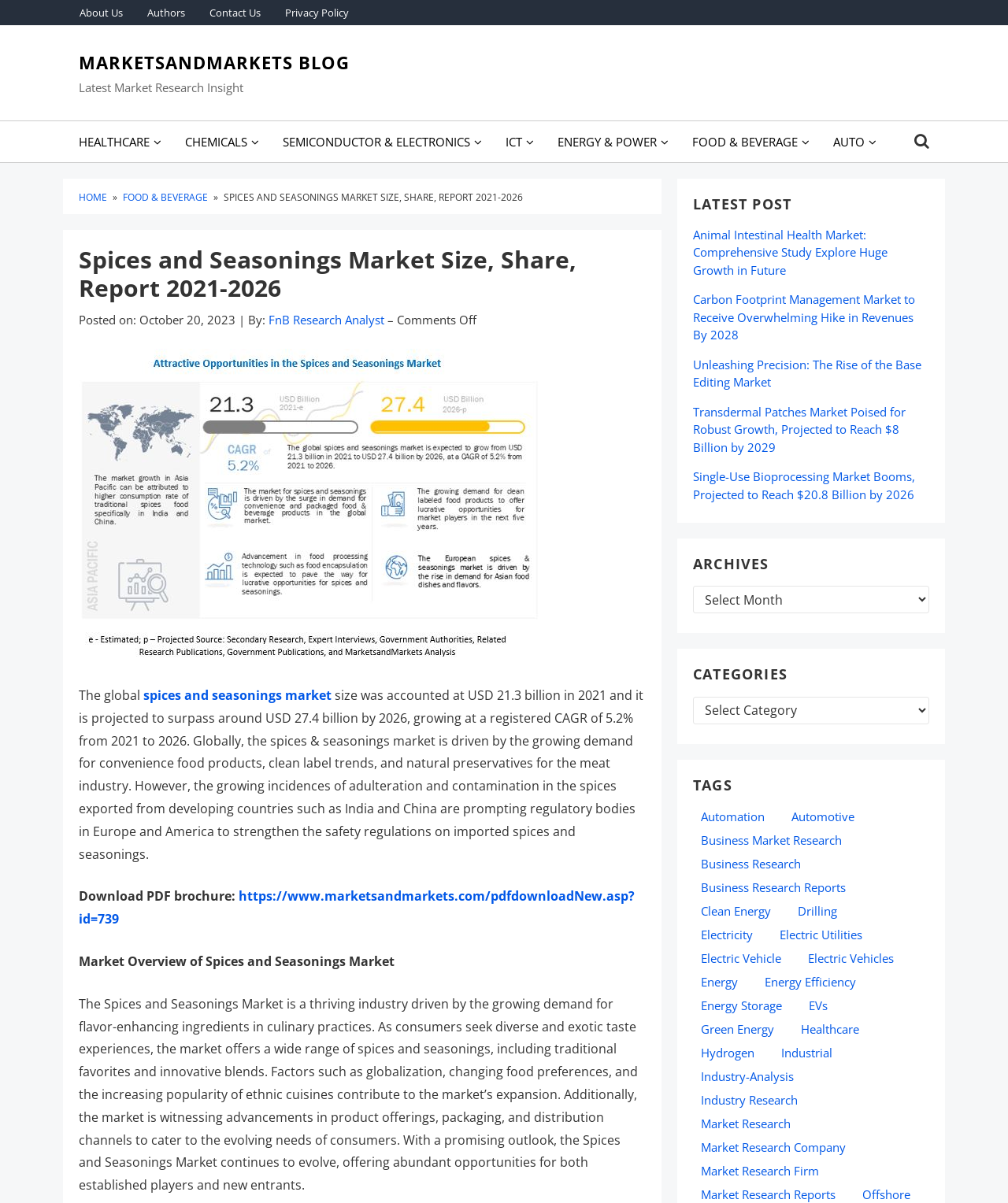Provide a short, one-word or phrase answer to the question below:
How many categories are listed?

9